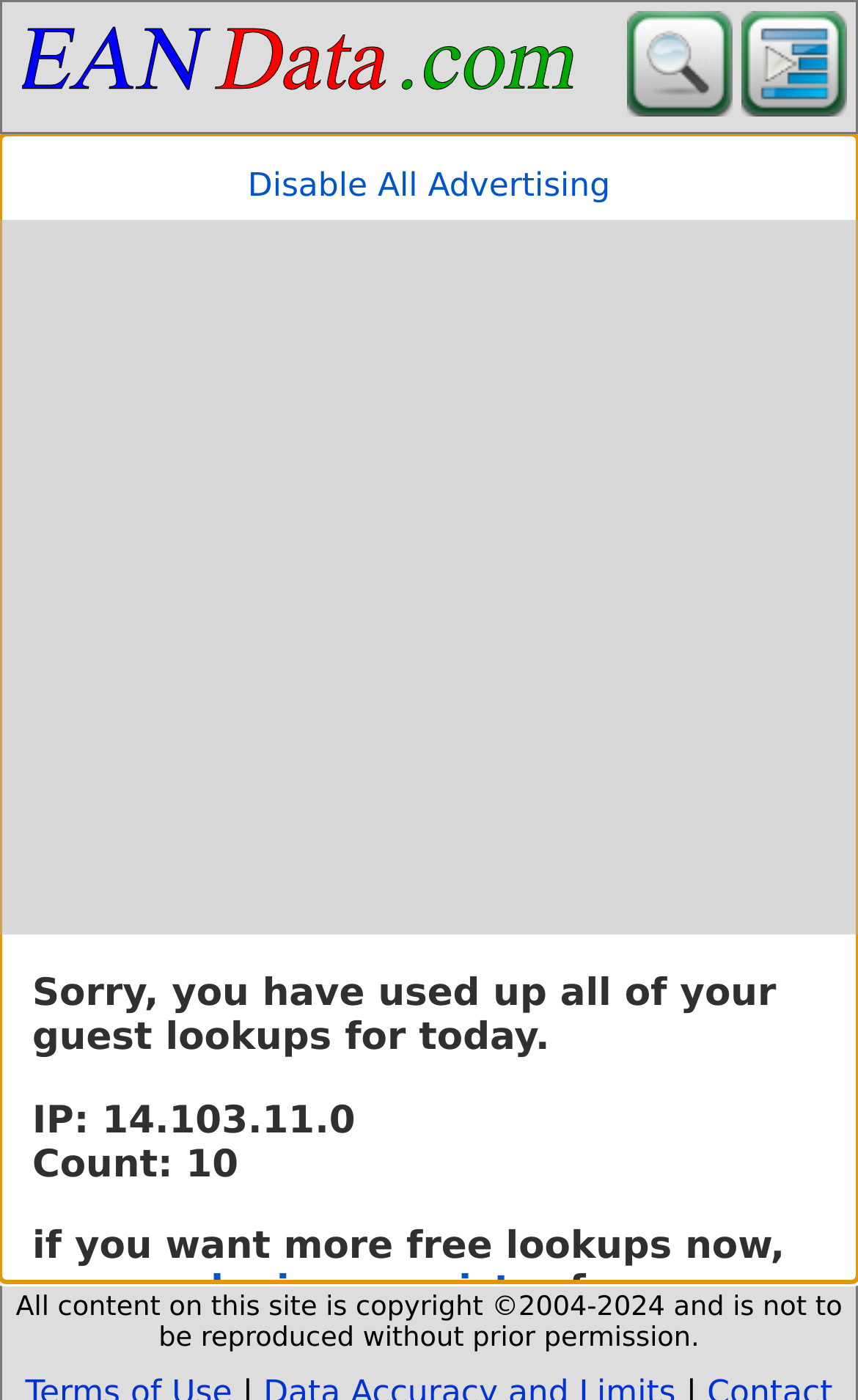What is the function of the 'Menu' link?
Please provide a single word or phrase as your answer based on the image.

Unknown